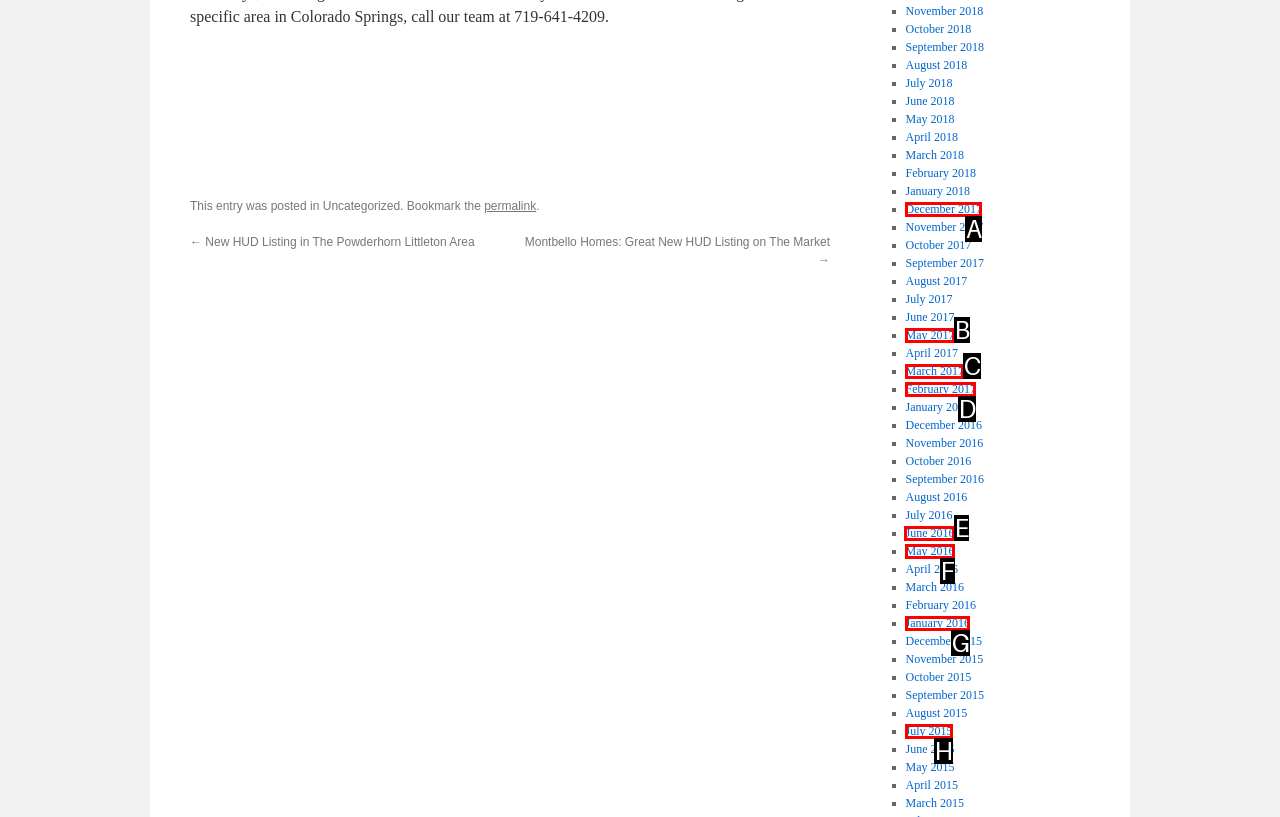Identify the correct UI element to click to achieve the task: Check the post from June 2016.
Answer with the letter of the appropriate option from the choices given.

E